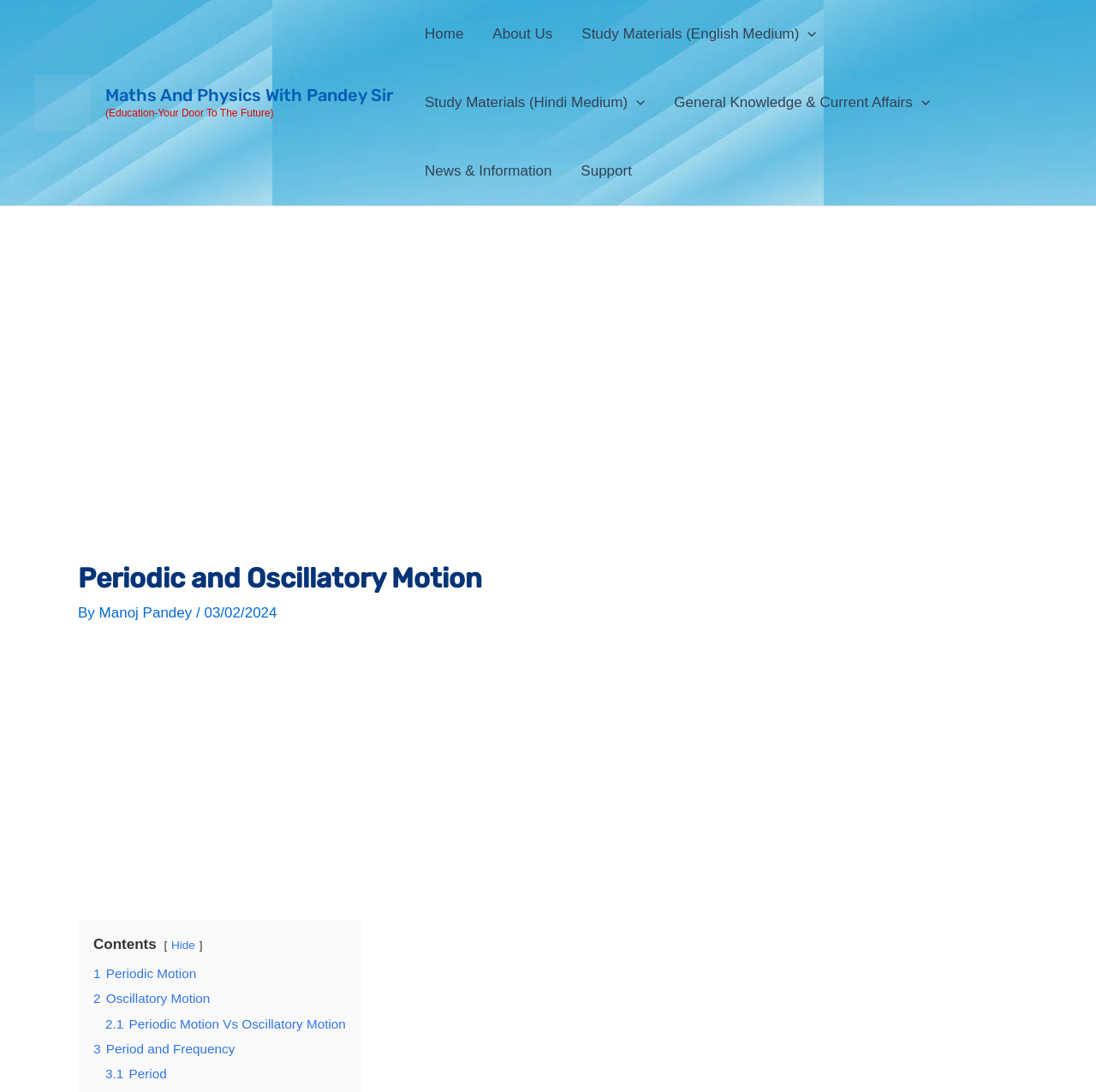Please specify the bounding box coordinates of the clickable section necessary to execute the following command: "Read Periodic and Oscillatory Motion article".

[0.071, 0.515, 0.929, 0.545]